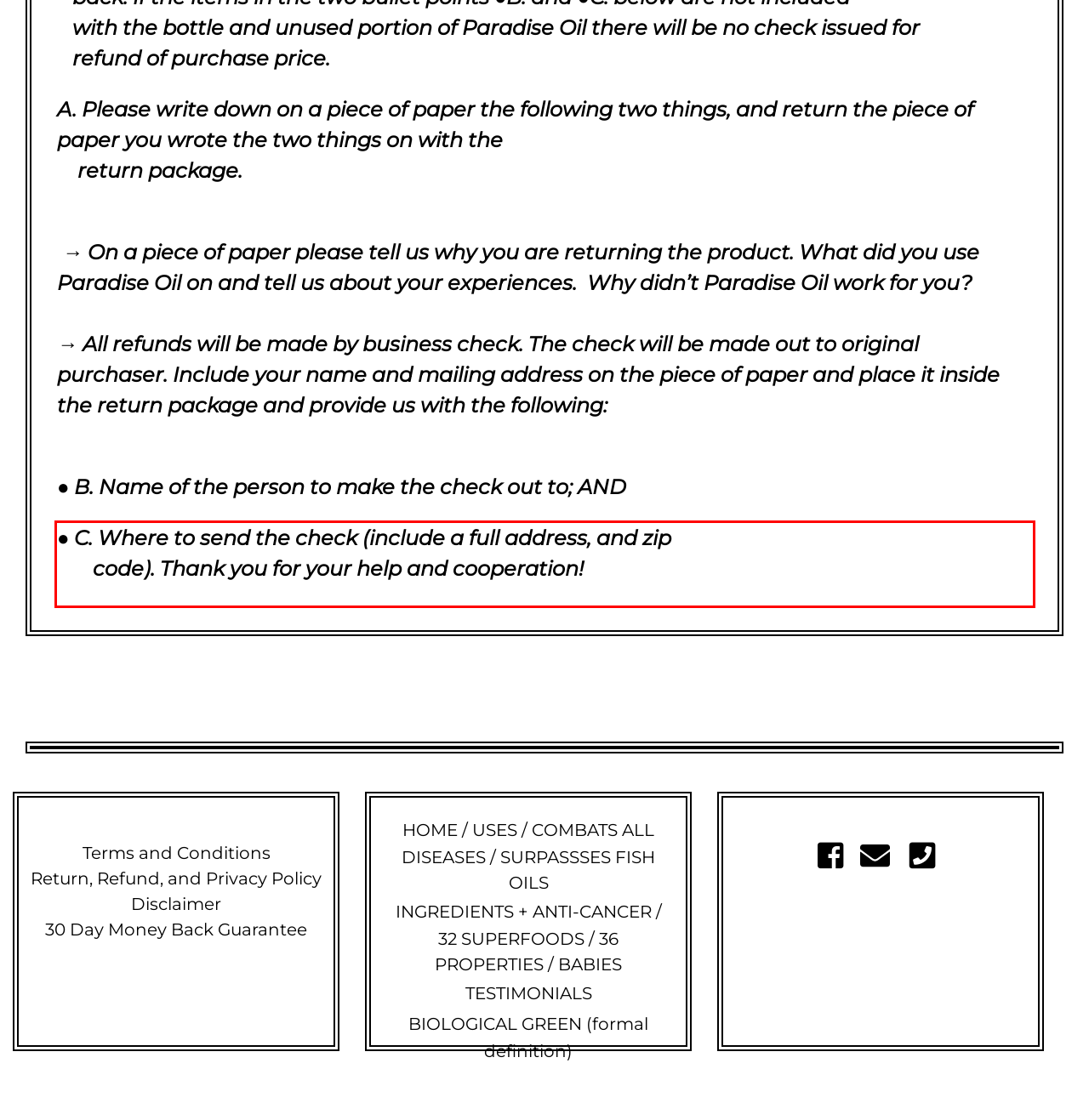Please examine the webpage screenshot and extract the text within the red bounding box using OCR.

● C. Where to send the check (include a full address, and zip code). Thank you for your help and cooperation!